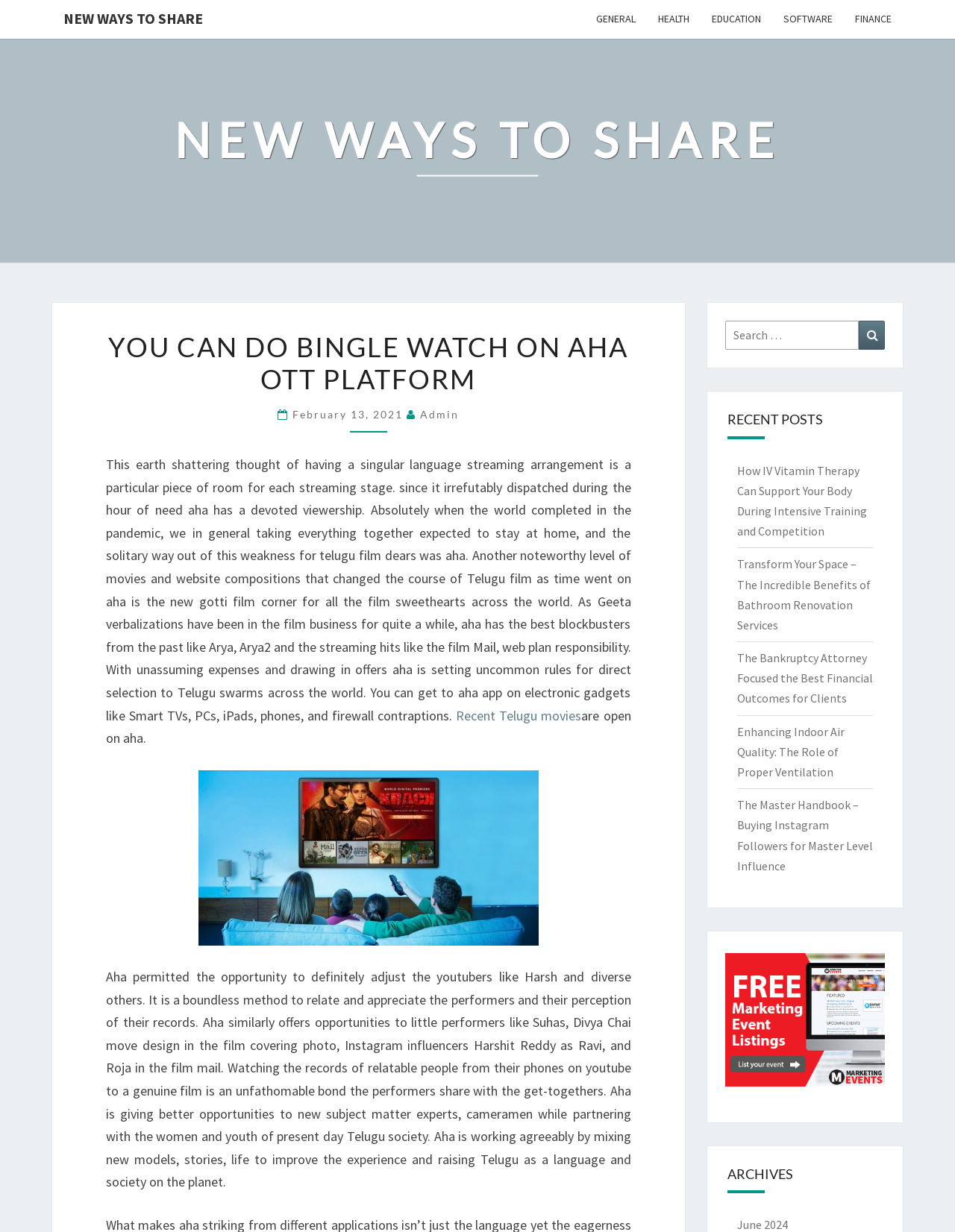Highlight the bounding box coordinates of the element you need to click to perform the following instruction: "Explore new ways to share."

[0.055, 0.0, 0.224, 0.03]